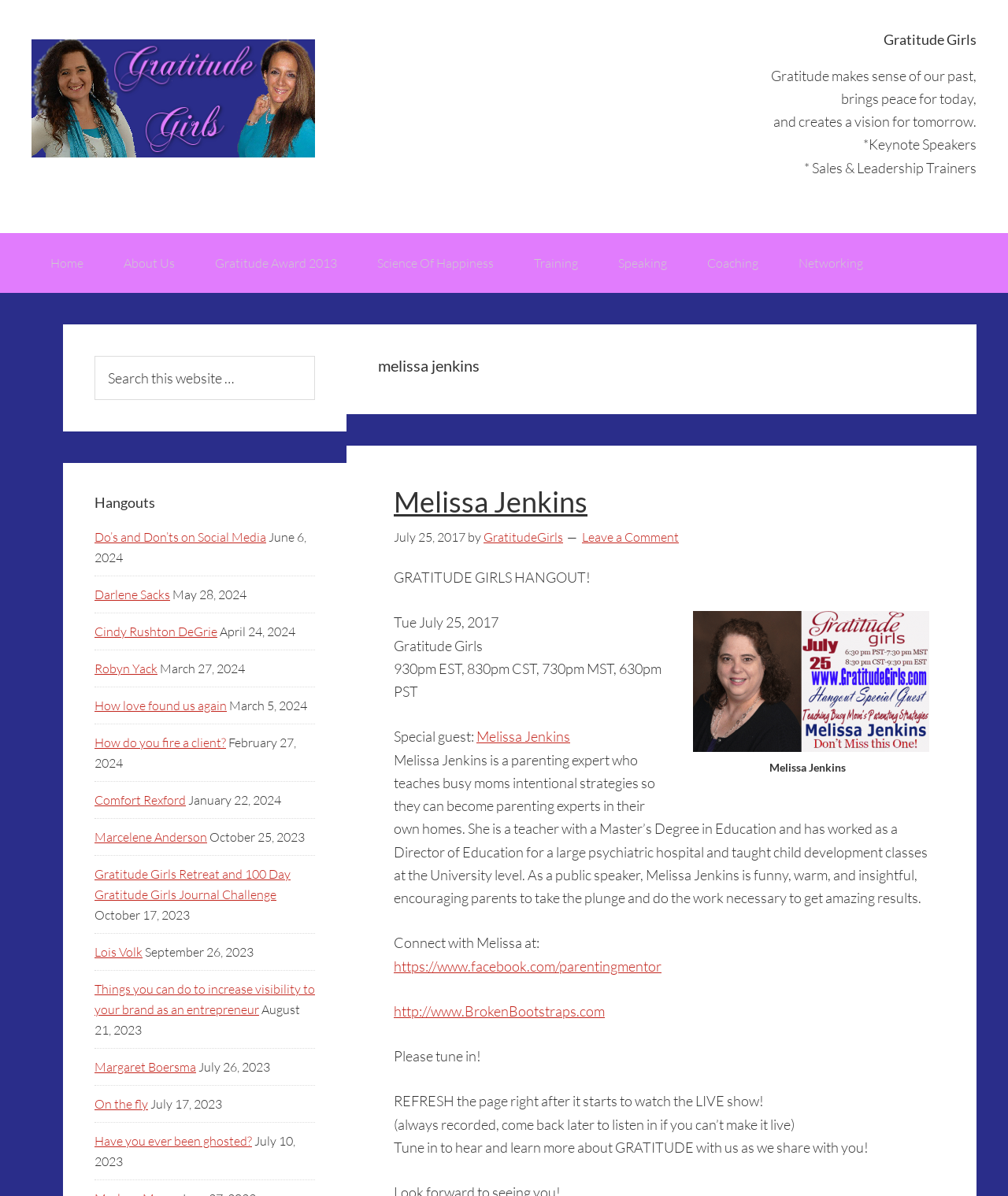Locate the bounding box coordinates of the item that should be clicked to fulfill the instruction: "Search this website".

[0.094, 0.297, 0.312, 0.334]